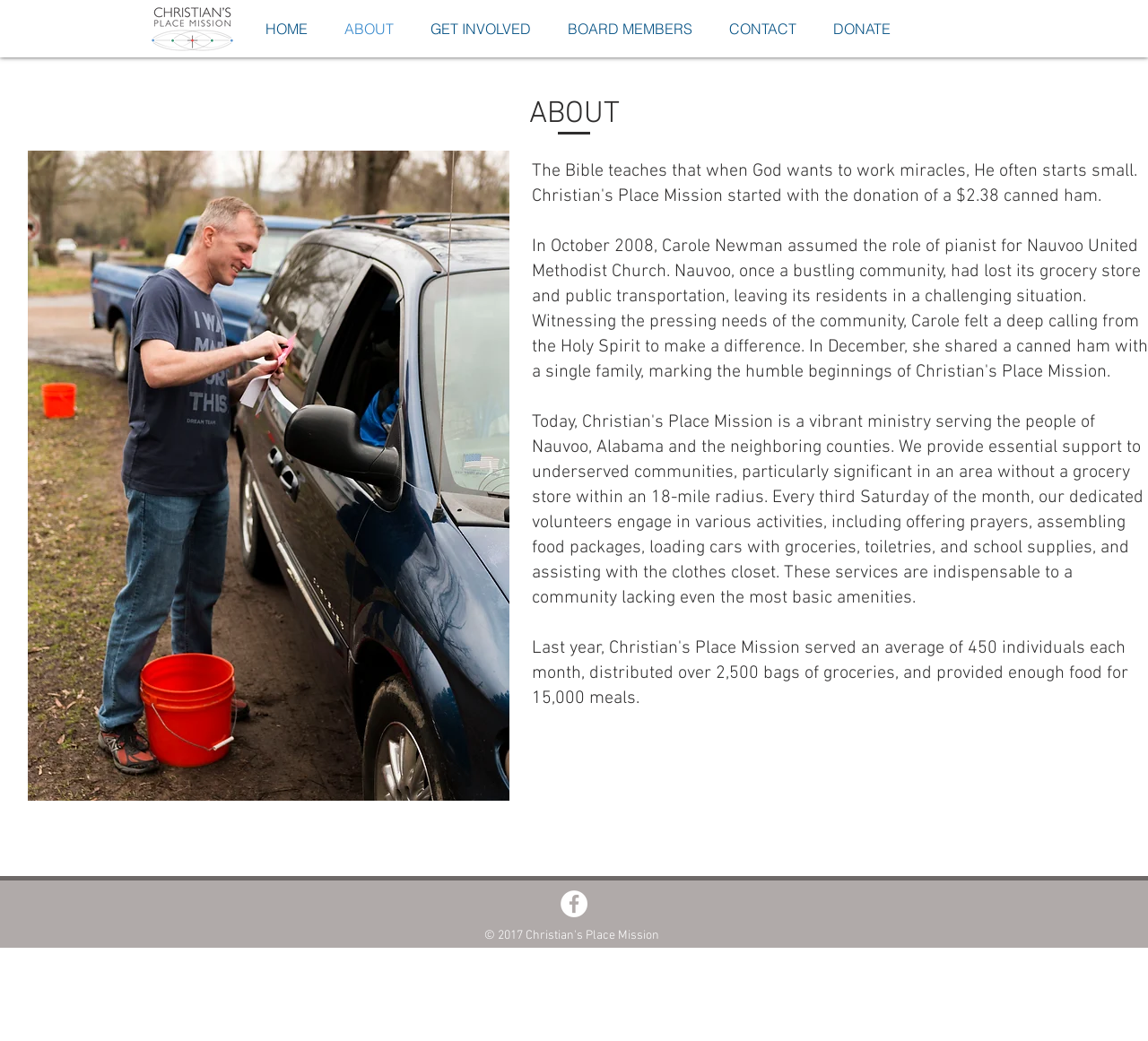How many links are in the navigation?
Examine the image closely and answer the question with as much detail as possible.

By counting the links in the navigation section, I found that there are 6 links in total, including 'HOME', 'ABOUT', 'GET INVOLVED', 'BOARD MEMBERS', 'CONTACT', and 'DONATE'.